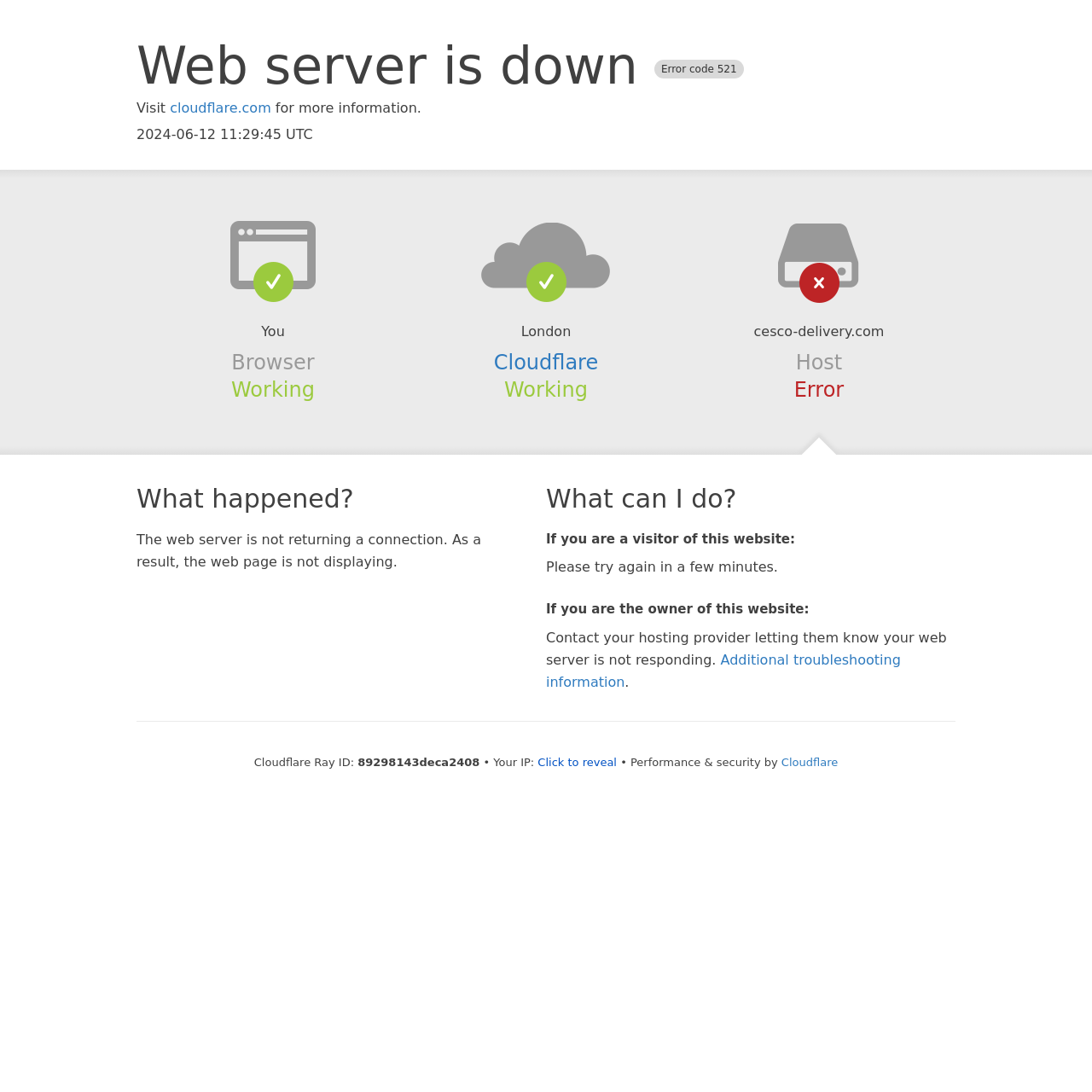From the screenshot, find the bounding box of the UI element matching this description: "Click to reveal". Supply the bounding box coordinates in the form [left, top, right, bottom], each a float between 0 and 1.

[0.492, 0.692, 0.565, 0.704]